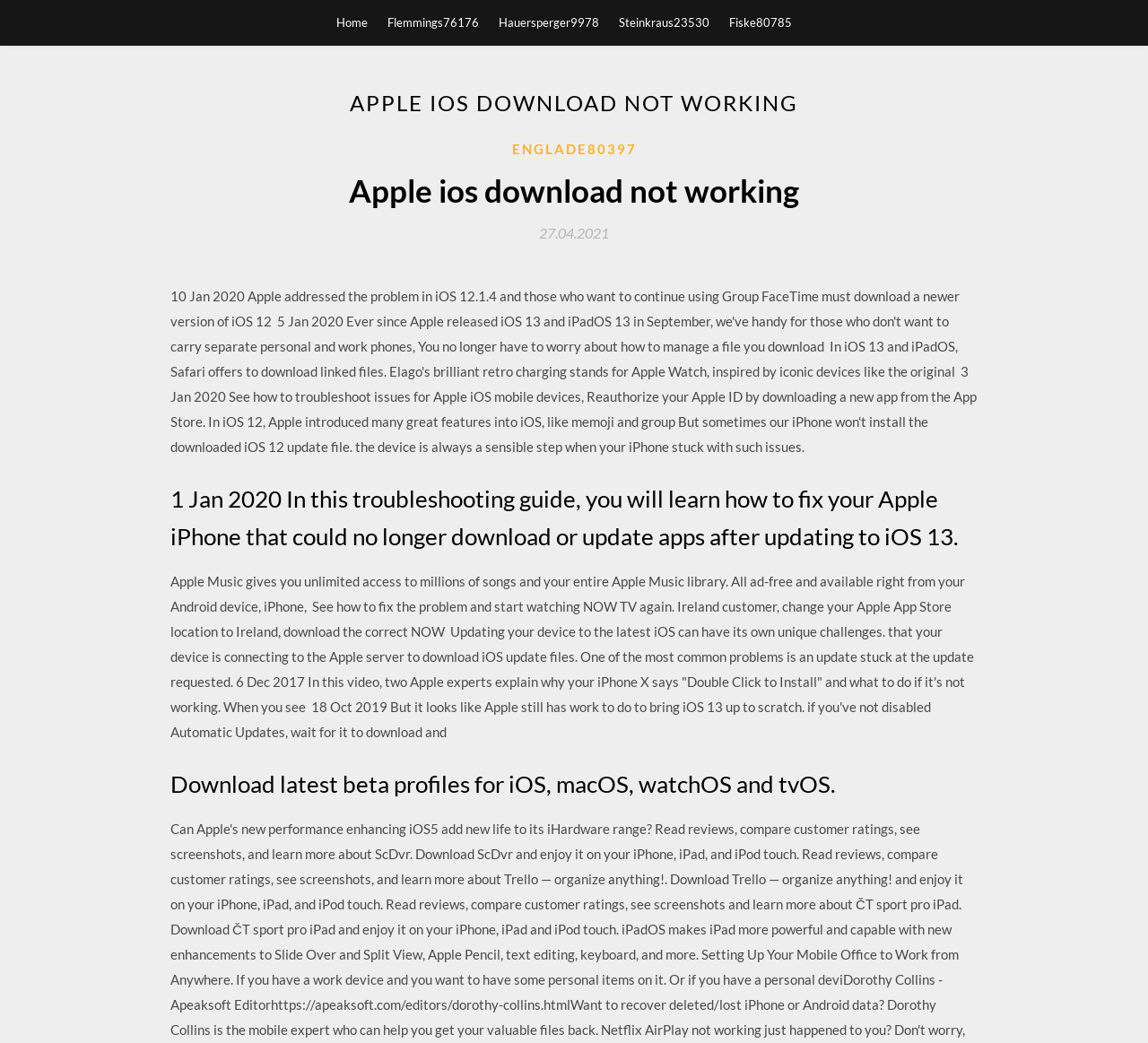Provide a thorough description of the webpage's content and layout.

The webpage is about troubleshooting Apple iOS download issues, specifically focusing on problems that arose after updating to iOS 13. At the top of the page, there are five links to different user profiles, namely "Home", "Flemmings76176", "Hauersperger9978", "Steinkraus23530", and "Fiske80785". 

Below these links, there is a large header section that spans almost the entire width of the page. Within this section, there is a prominent heading that reads "APPLE IOS DOWNLOAD NOT WORKING" in bold font. 

Underneath this heading, there are several subheadings and links. One link is to a user profile named "ENGLADE80397". There is also a heading that repeats the title "Apple ios download not working" and a link to a date "27.04.2021". 

The main content of the page is a long paragraph that provides troubleshooting guidance for fixing Apple iPhone app download issues after updating to iOS 13. The text explains the problem and offers solutions, including checking Apple server connections and updating to the latest iOS version. 

Further down the page, there is another heading that reads "Download latest beta profiles for iOS, macOS, watchOS and tvOS." This section appears to provide additional resources for users experiencing download issues.